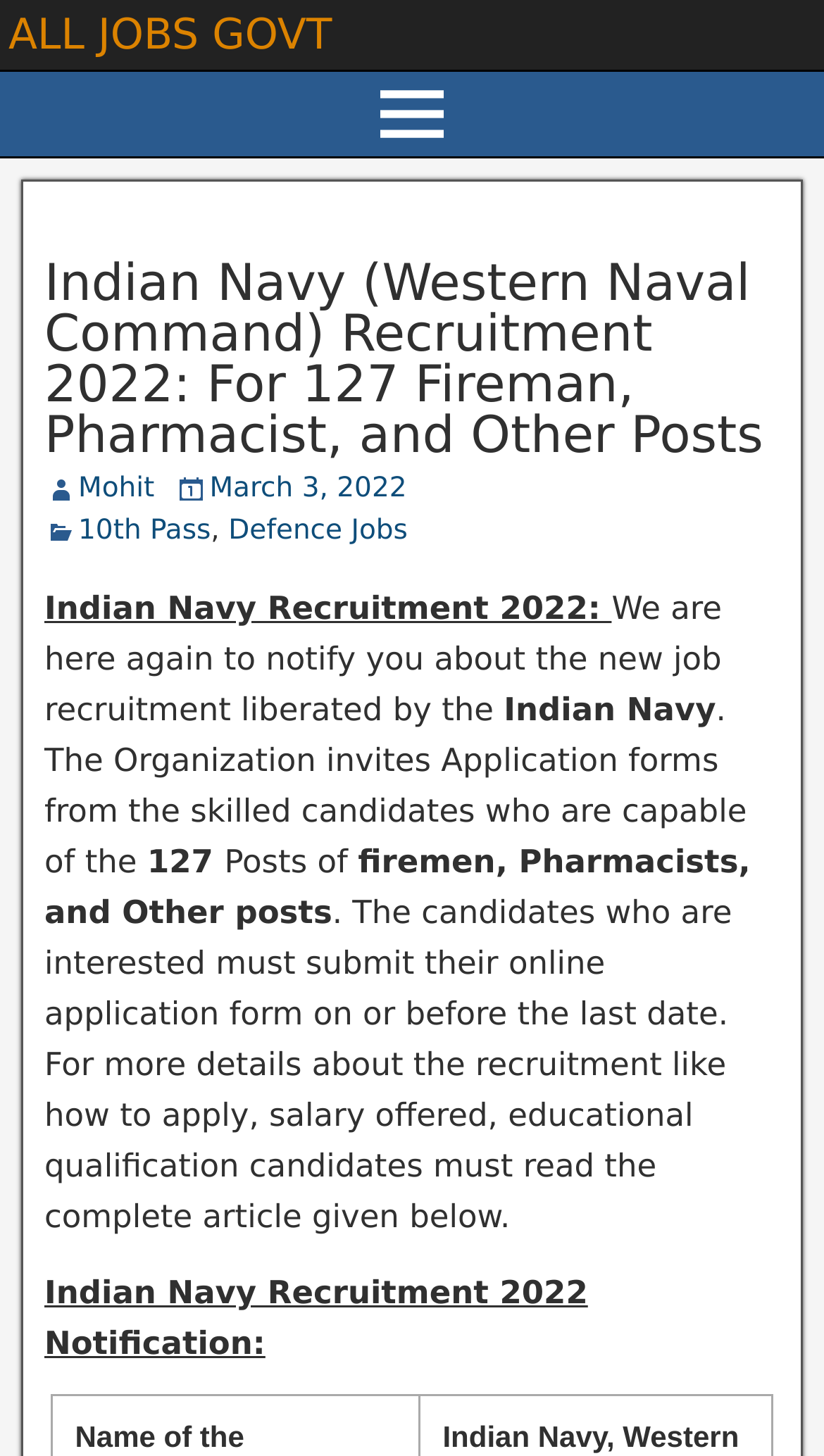Generate the text content of the main heading of the webpage.

Indian Navy (Western Naval Command) Recruitment 2022: For 127 Fireman, Pharmacist, and Other Posts